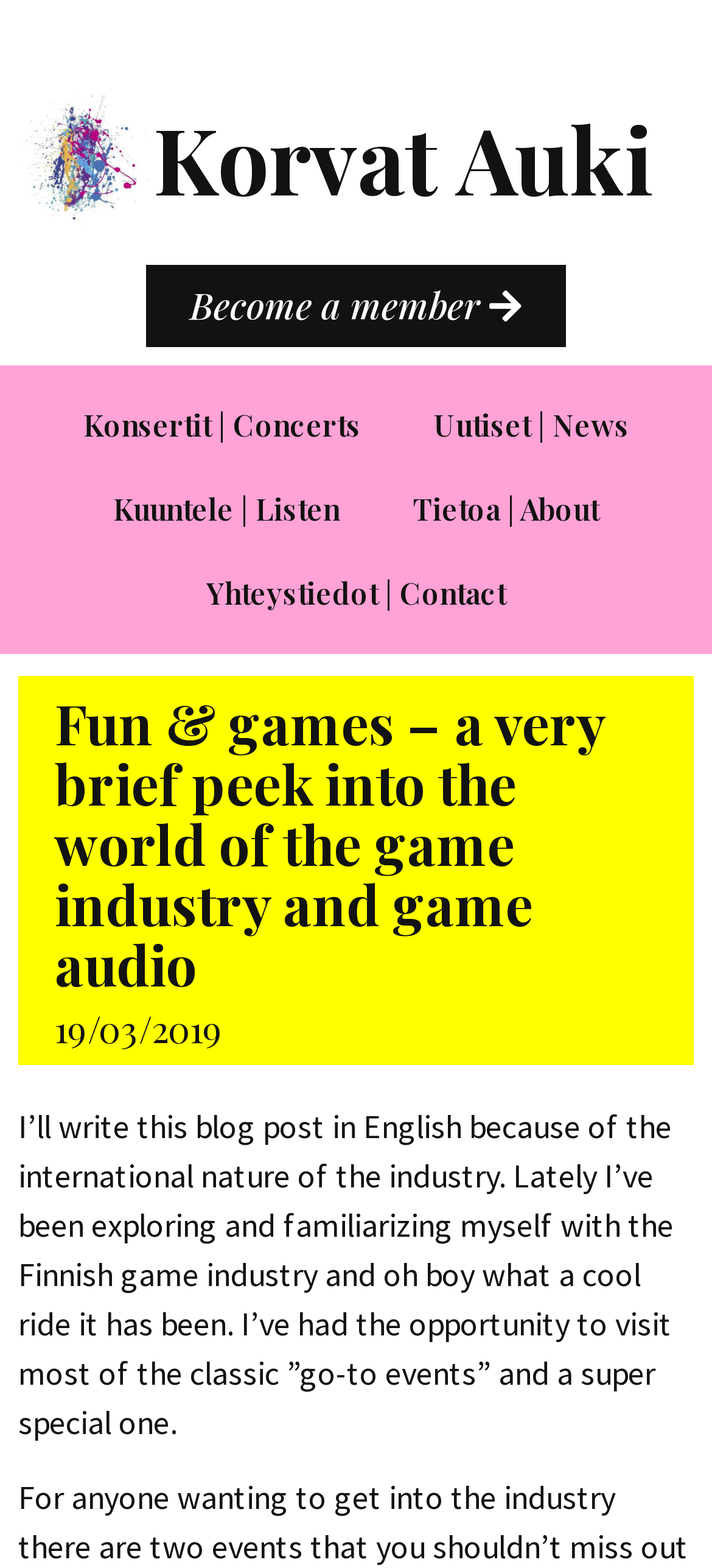Answer the following in one word or a short phrase: 
How many links are in the top navigation menu?

6